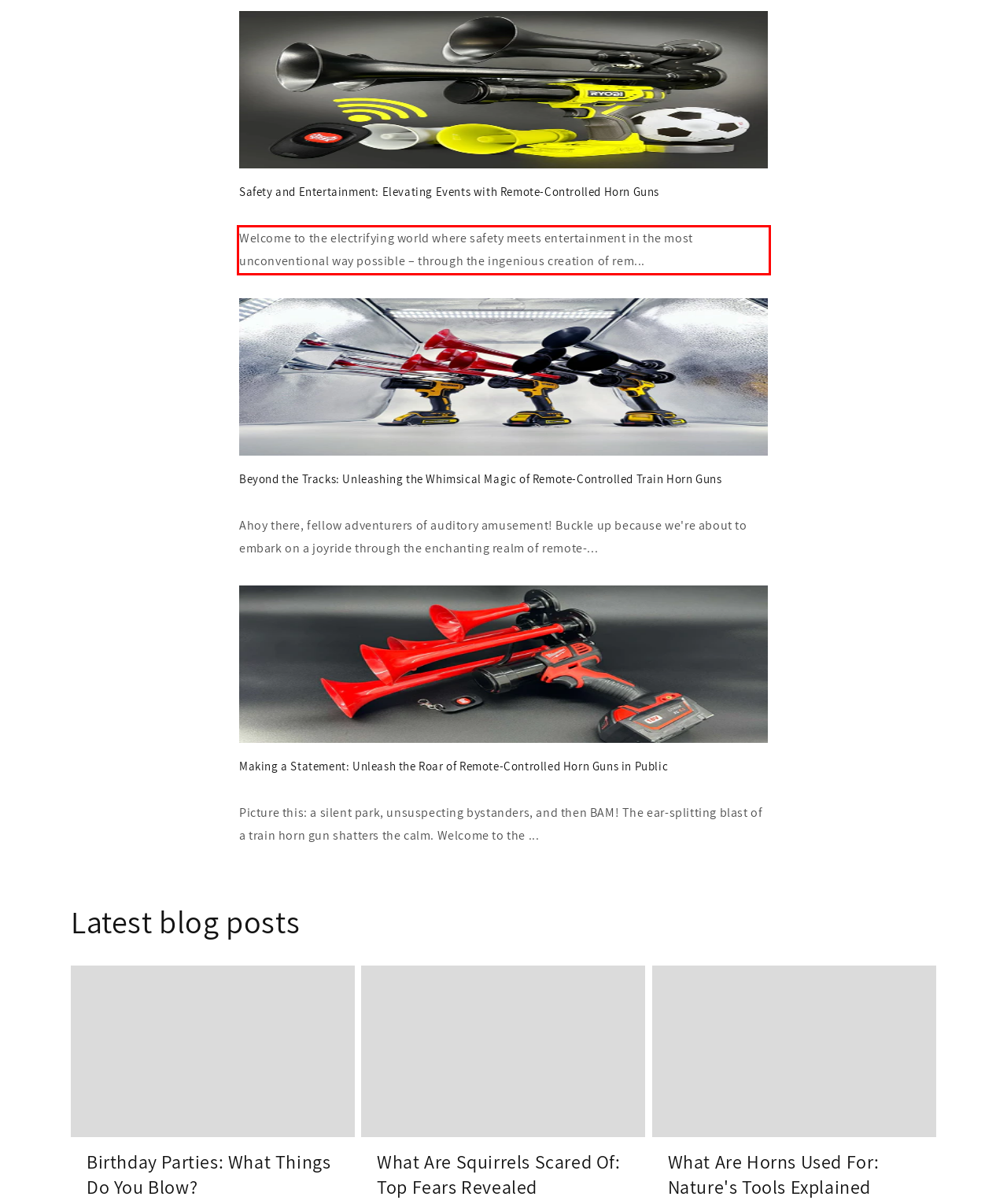You have a screenshot of a webpage with a red bounding box. Use OCR to generate the text contained within this red rectangle.

Welcome to the electrifying world where safety meets entertainment in the most unconventional way possible – through the ingenious creation of rem...